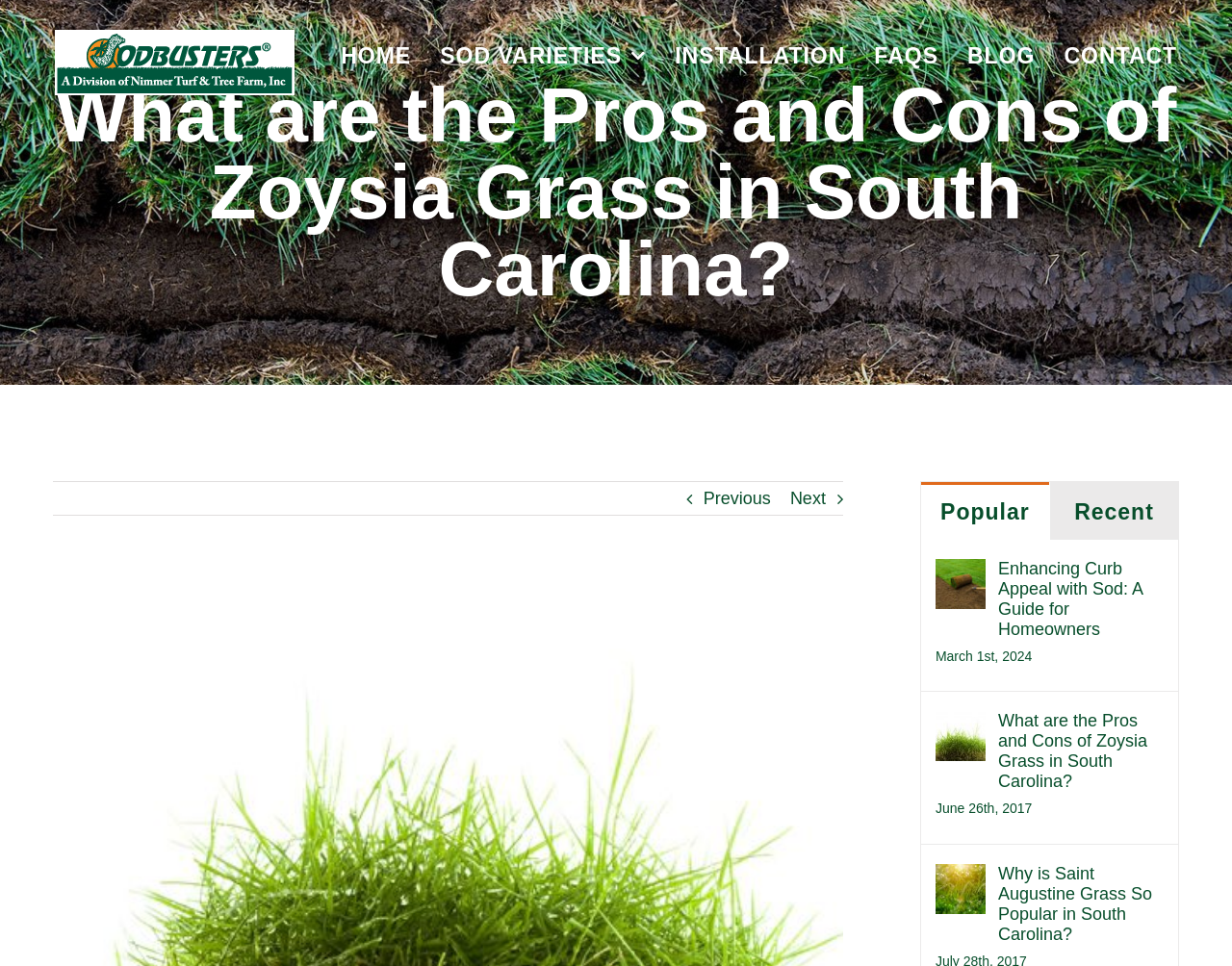What is the topic of the first blog post?
Kindly offer a detailed explanation using the data available in the image.

I read the text of the first blog post link, which says 'Enhancing Curb Appeal with Sod: A Guide for Homeowners', and determined that the topic is enhancing curb appeal with sod.